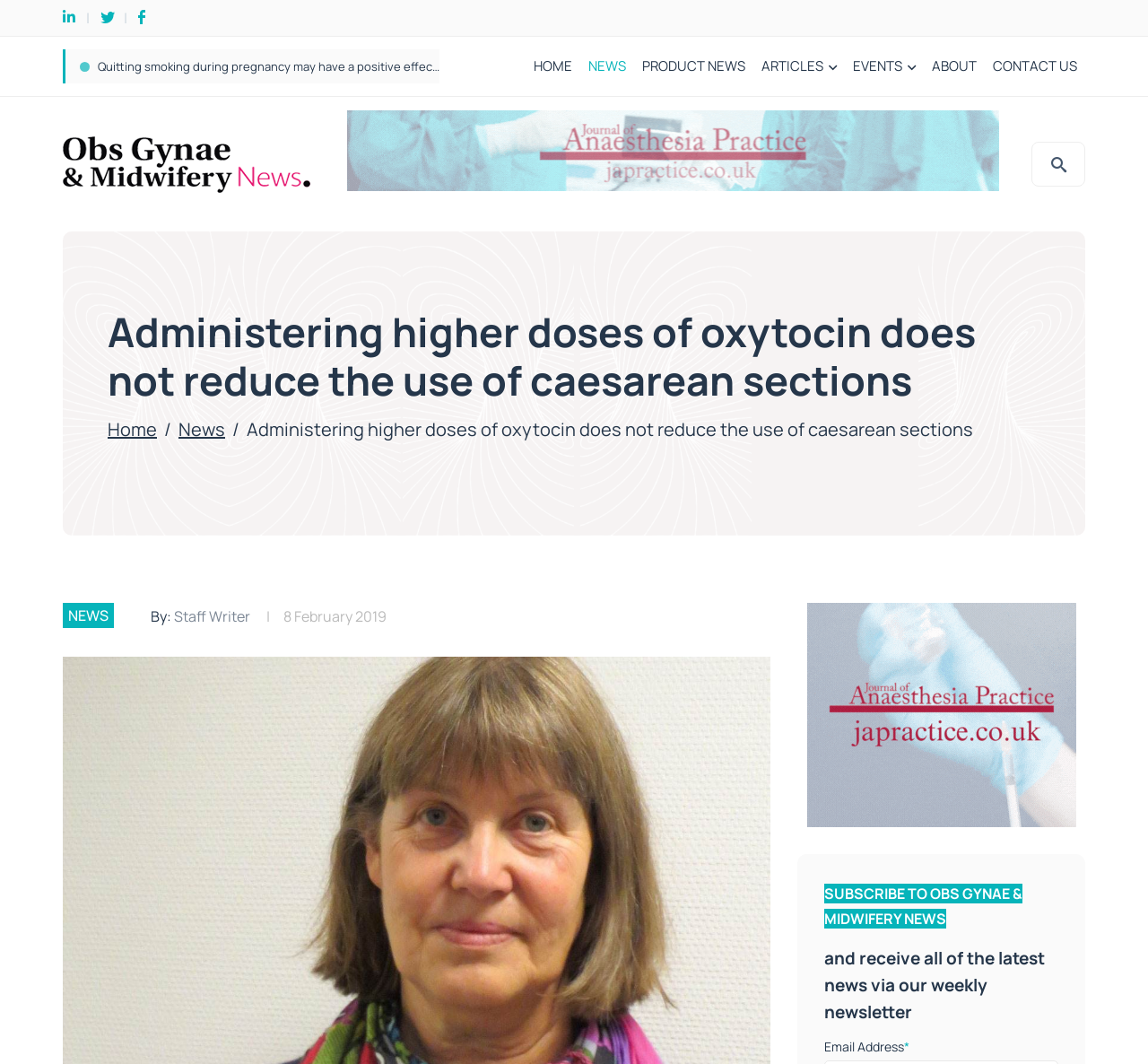Create an in-depth description of the webpage, covering main sections.

This webpage appears to be a news article page from OGP News. At the top left, there are three social media links represented by icons. Below these icons, there is a logo of OGP News, which is an image with a link. To the right of the logo, there is a navigation menu with links to HOME, NEWS, PRODUCT NEWS, ARTICLES, EVENTS, and ABOUT.

The main content of the page is an article titled "Administering higher doses of oxytocin does not reduce the use of caesarean sections". Below the title, there are links to related news articles, including "Quitting smoking during pregnancy may have a positive effect on placental weight" and "NHS baby check may miss dislocated hips in new-born babies".

On the right side of the page, there is an animated banner advert with the text "See the latest from the world of anaesthesia" and the Journal of Anaesthesia Practice logo. The banner also features videos of anaesthetists doing surgery in the background.

Below the article, there is a section with the author's name, "Staff Writer", and the publication date, "8 February 2019". Further down, there is a call-to-action to subscribe to OBS GYNAE & MIDWIFERY NEWS, with a field to enter an email address.